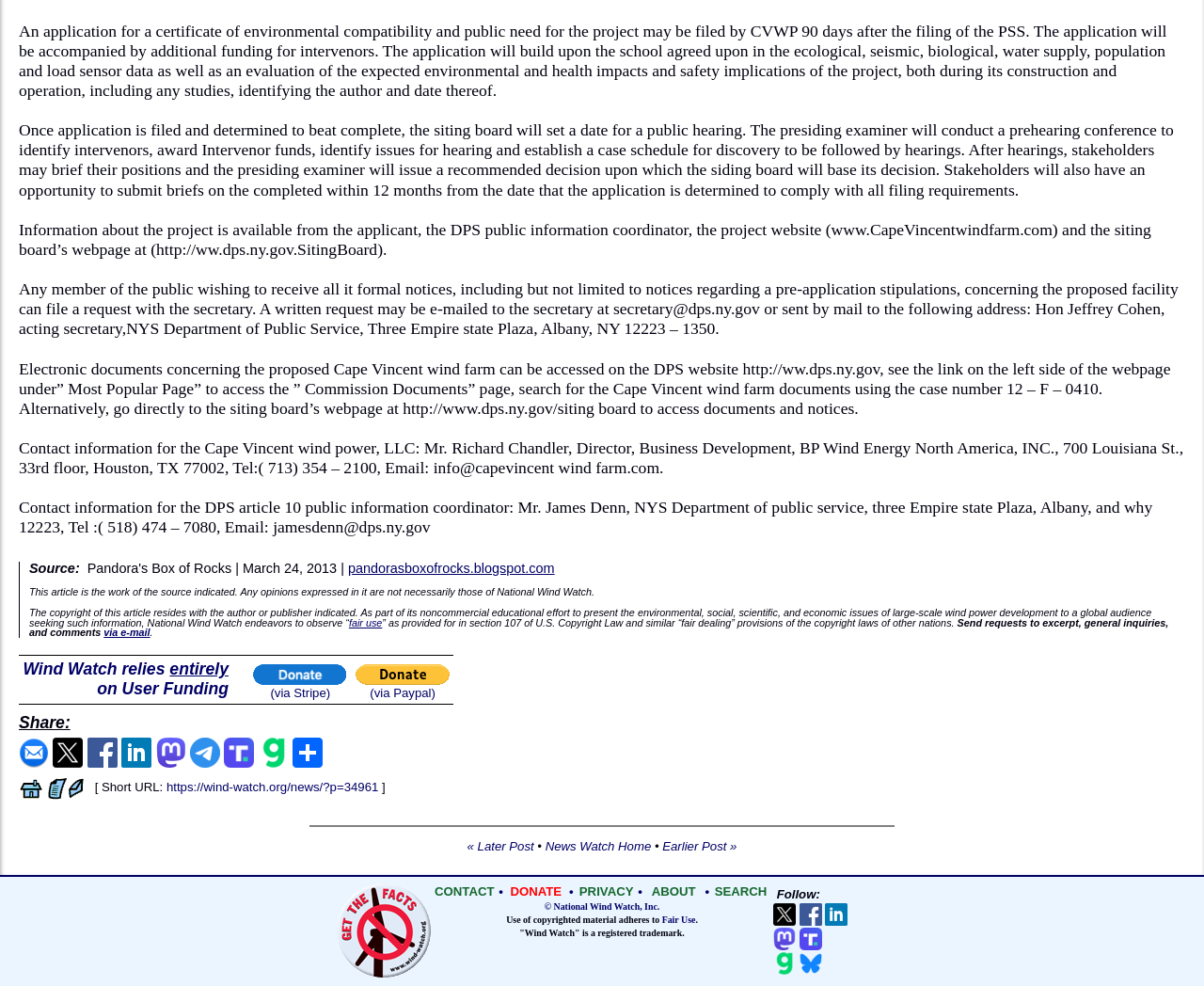Specify the bounding box coordinates of the area to click in order to execute this command: 'Share via e-mail'. The coordinates should consist of four float numbers ranging from 0 to 1, and should be formatted as [left, top, right, bottom].

[0.016, 0.763, 0.041, 0.782]